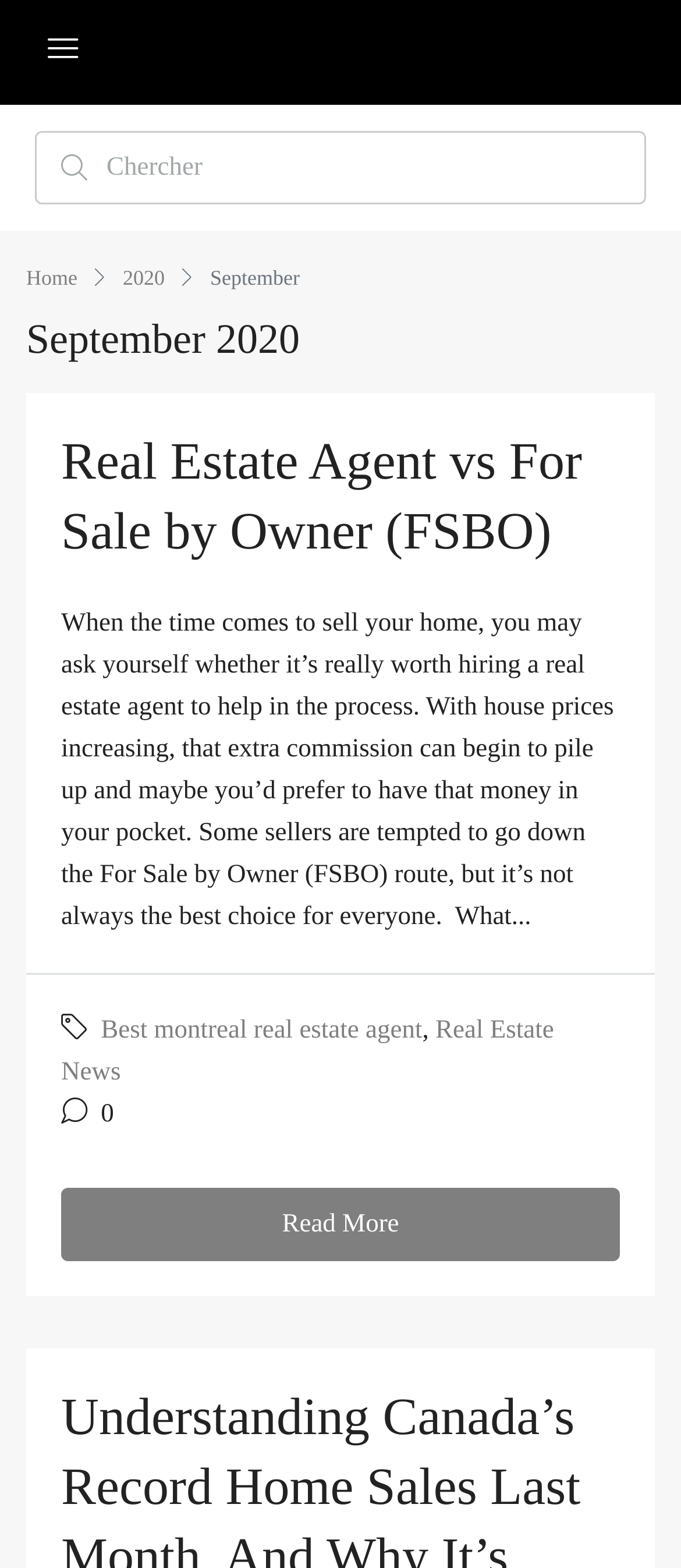Highlight the bounding box coordinates of the element you need to click to perform the following instruction: "Search for something."

[0.051, 0.084, 0.949, 0.13]